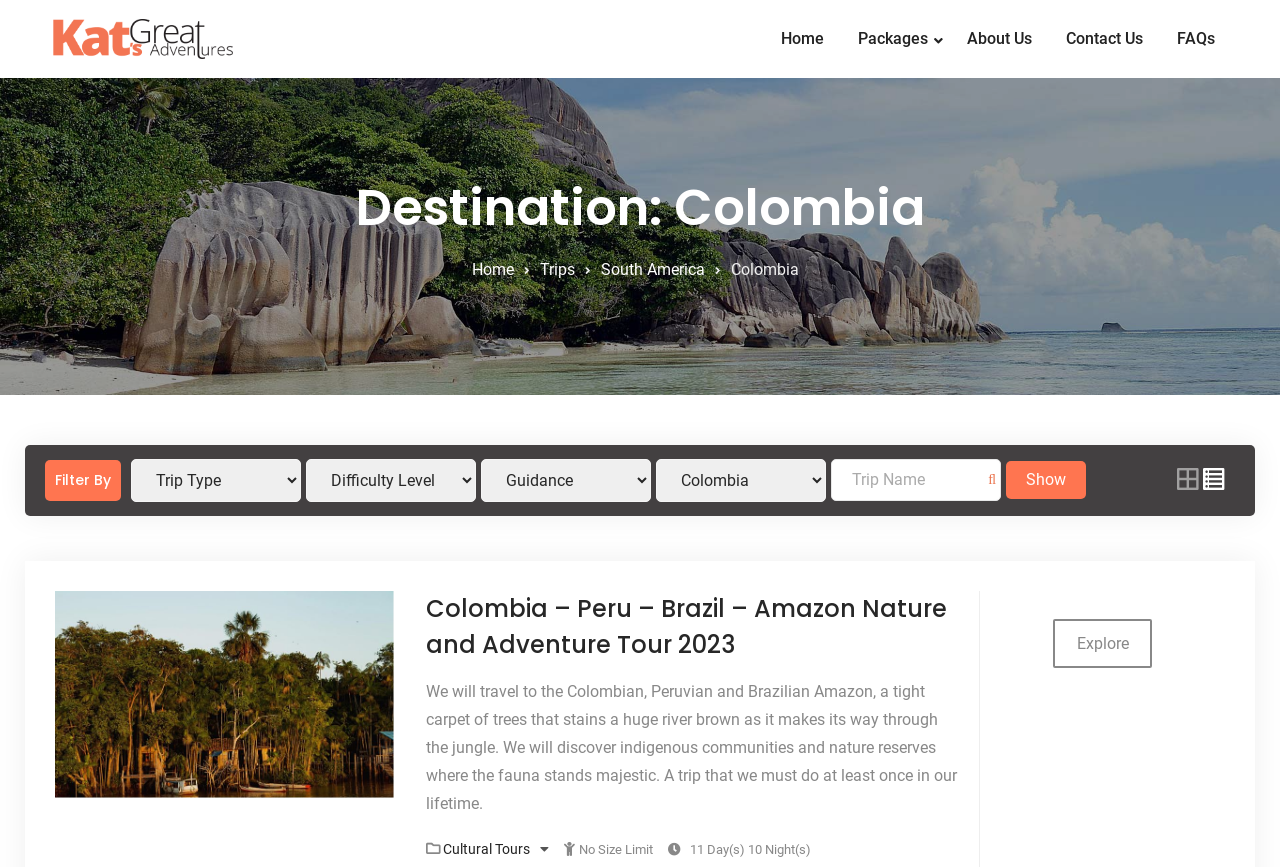Please give a short response to the question using one word or a phrase:
What is the destination of the trip?

Colombia